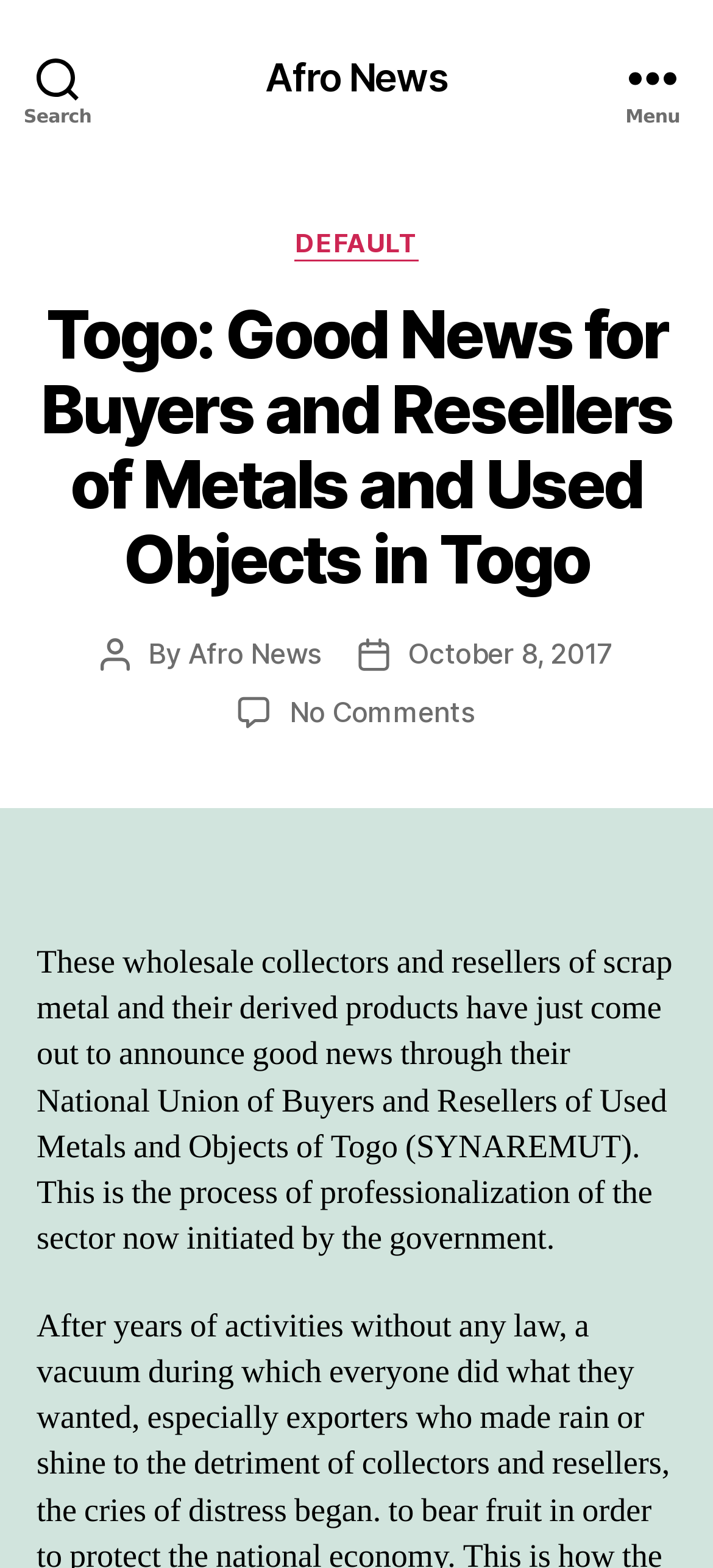Locate the bounding box coordinates of the element that should be clicked to fulfill the instruction: "Read the full article".

[0.051, 0.189, 0.949, 0.381]